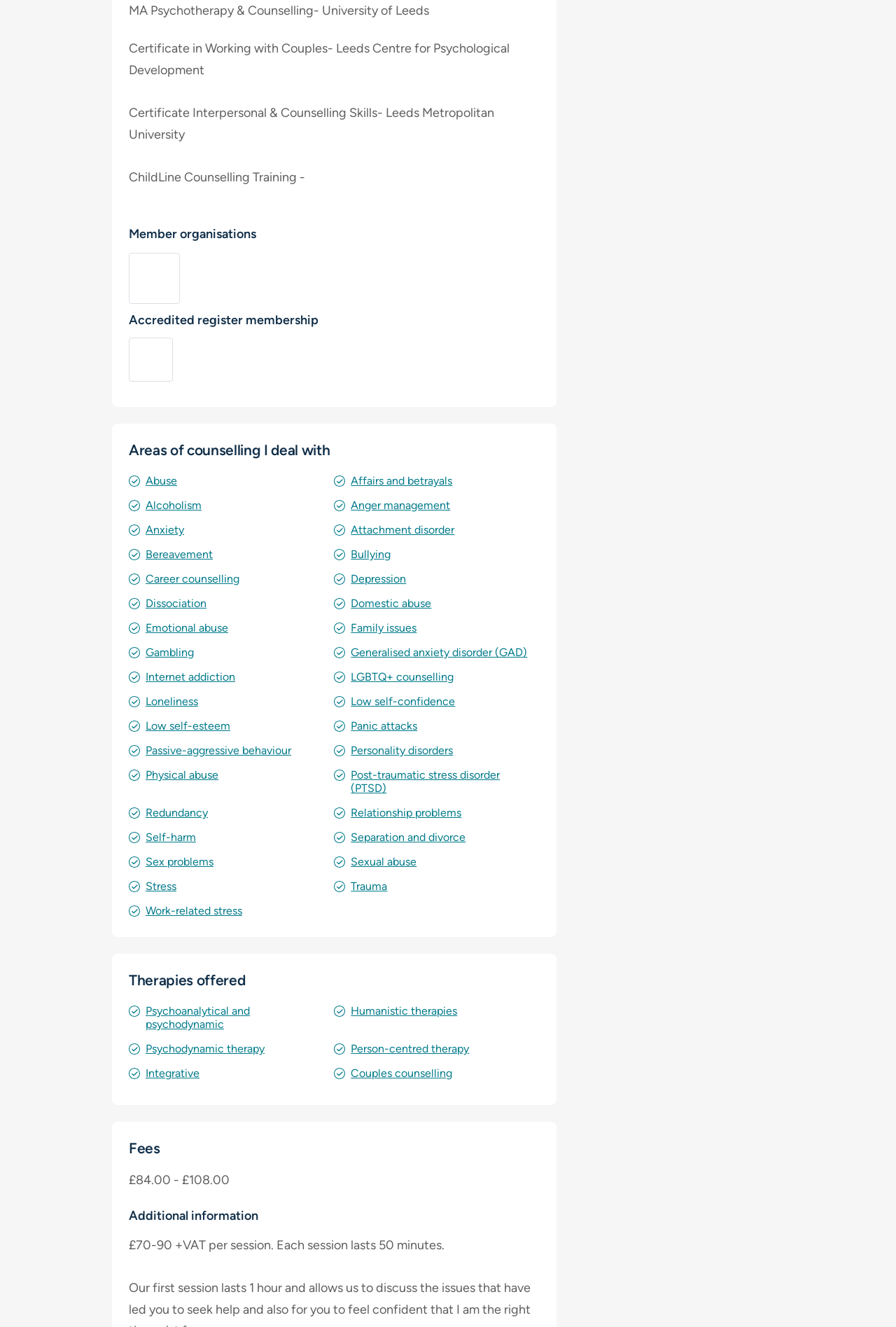What is the last area of counselling that the author deals with?
Answer the question with a single word or phrase derived from the image.

Trauma